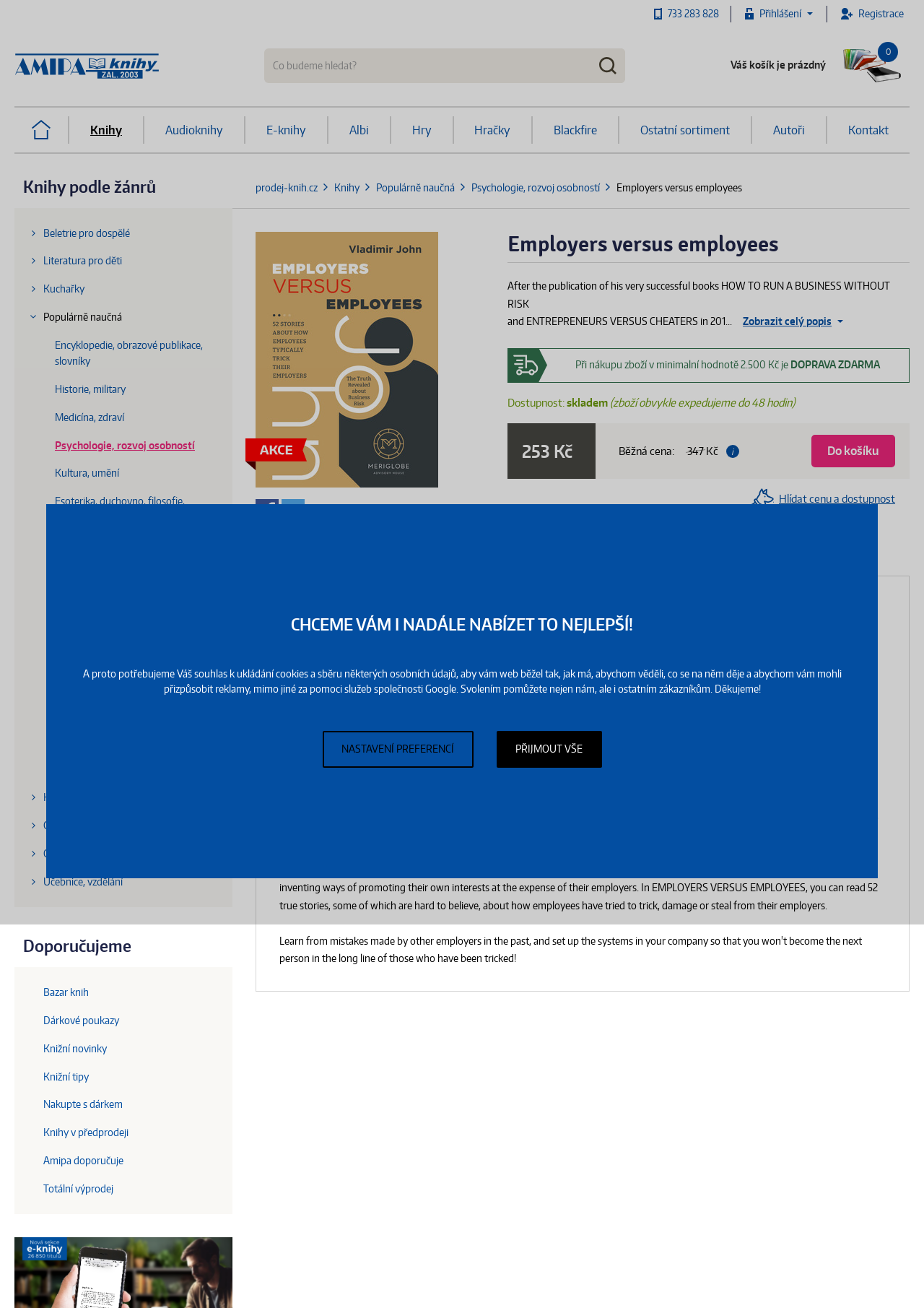Identify the bounding box coordinates for the UI element described as: "Děti, rodina, partnerské vztahy". The coordinates should be provided as four floats between 0 and 1: [left, top, right, bottom].

[0.016, 0.557, 0.252, 0.578]